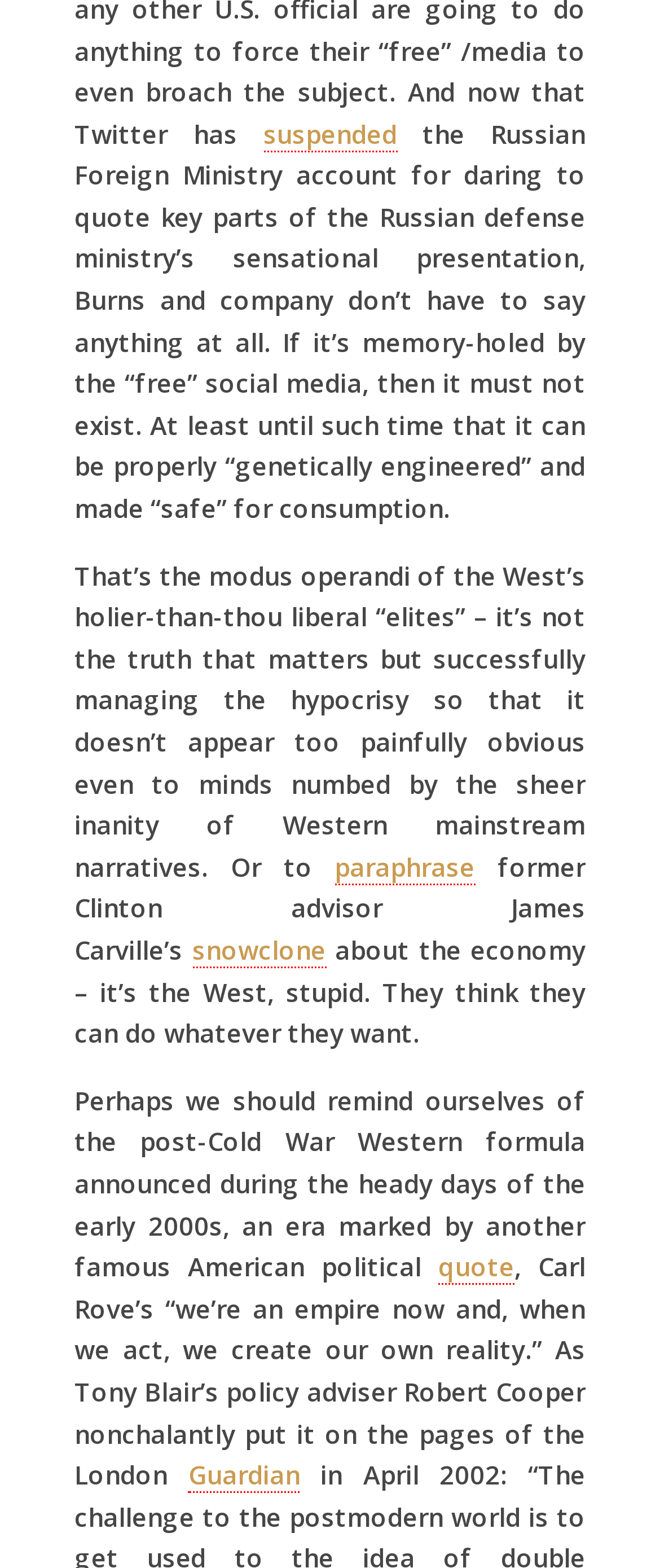What is the name of the publication mentioned?
Carefully analyze the image and provide a thorough answer to the question.

The text mentions 'the London Guardian', indicating that the publication being referred to is The Guardian.